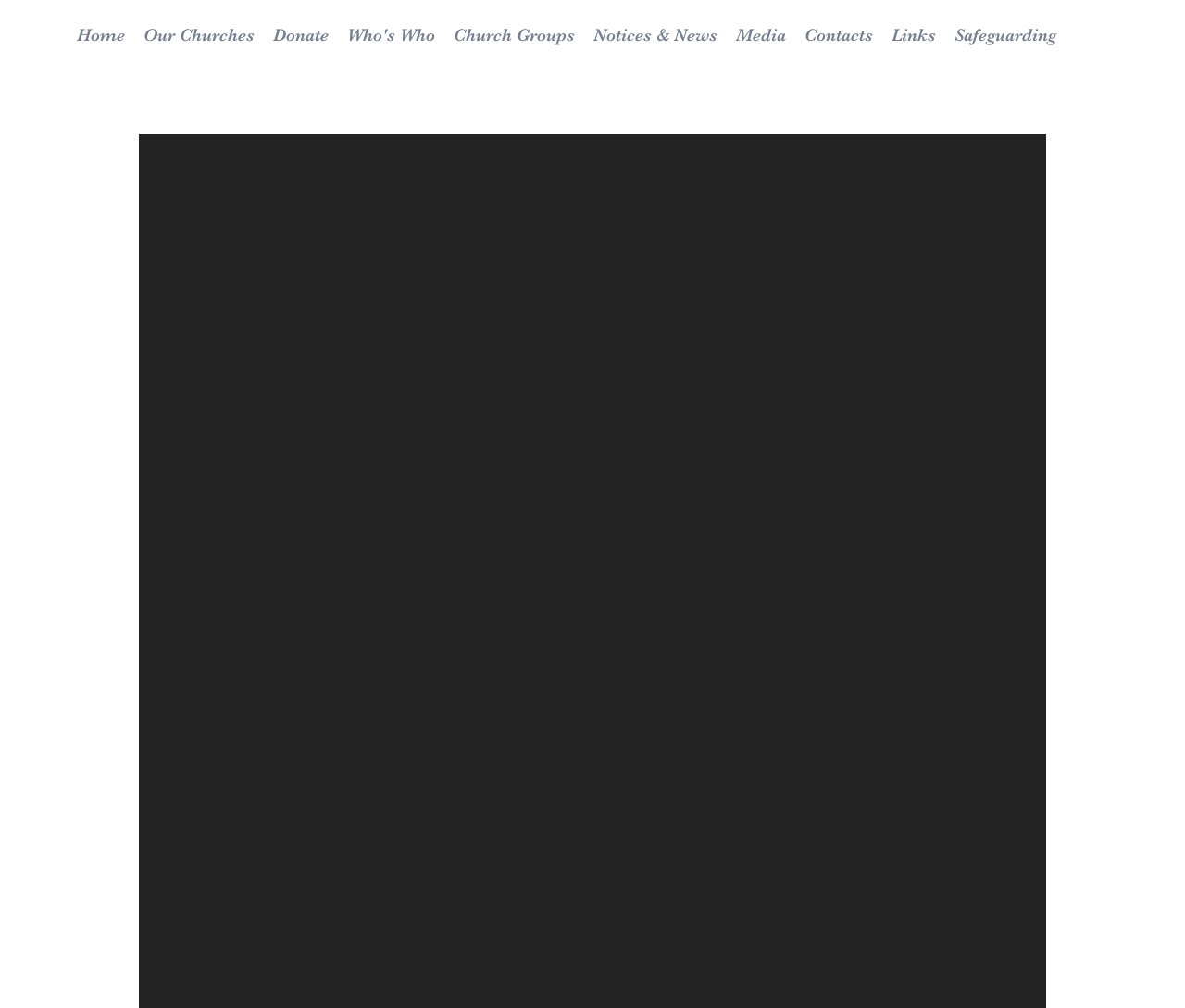Give a succinct answer to this question in a single word or phrase: 
How many menu items are on the navigation bar?

11